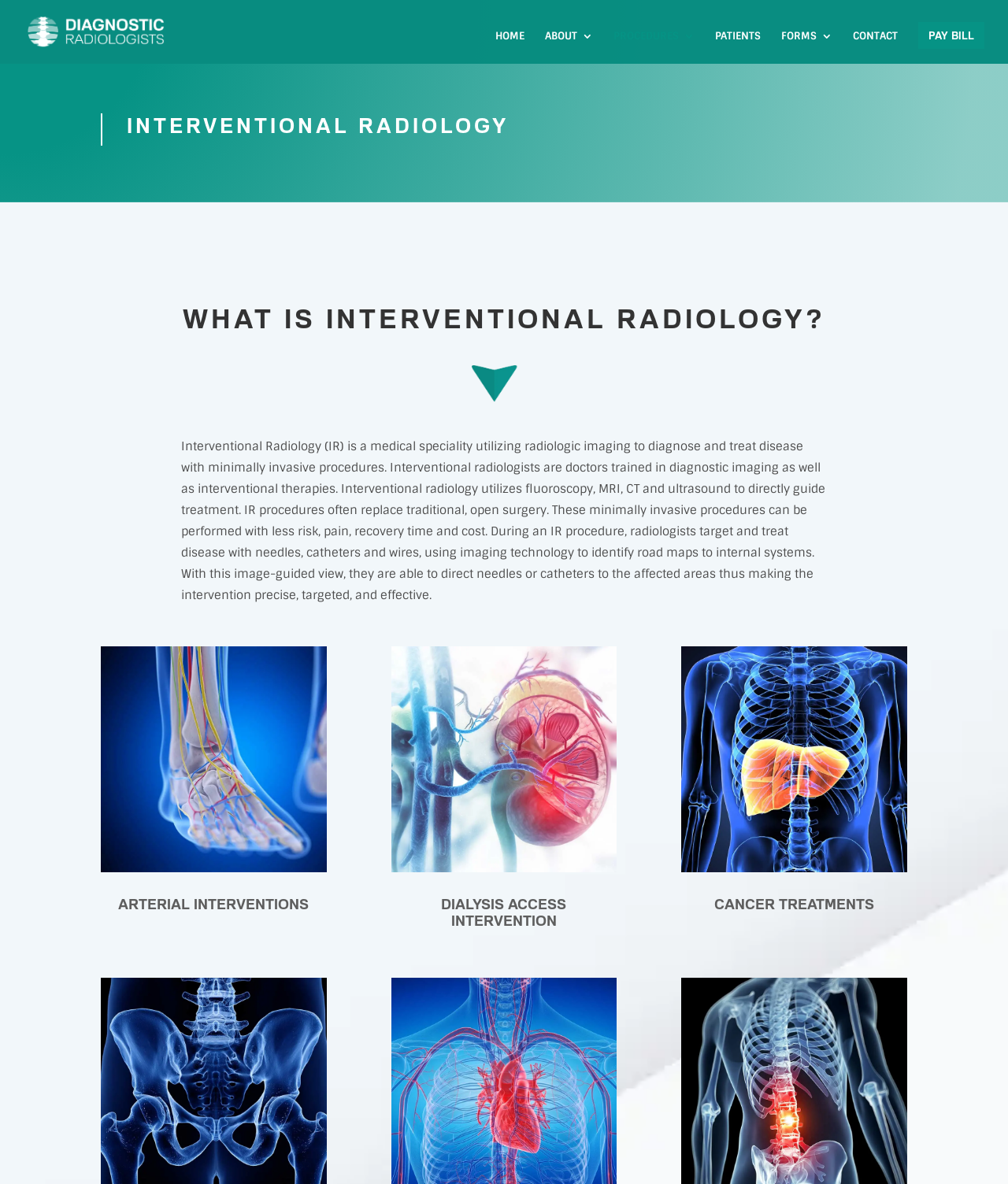Can you pinpoint the bounding box coordinates for the clickable element required for this instruction: "Click HOME"? The coordinates should be four float numbers between 0 and 1, i.e., [left, top, right, bottom].

[0.491, 0.026, 0.52, 0.054]